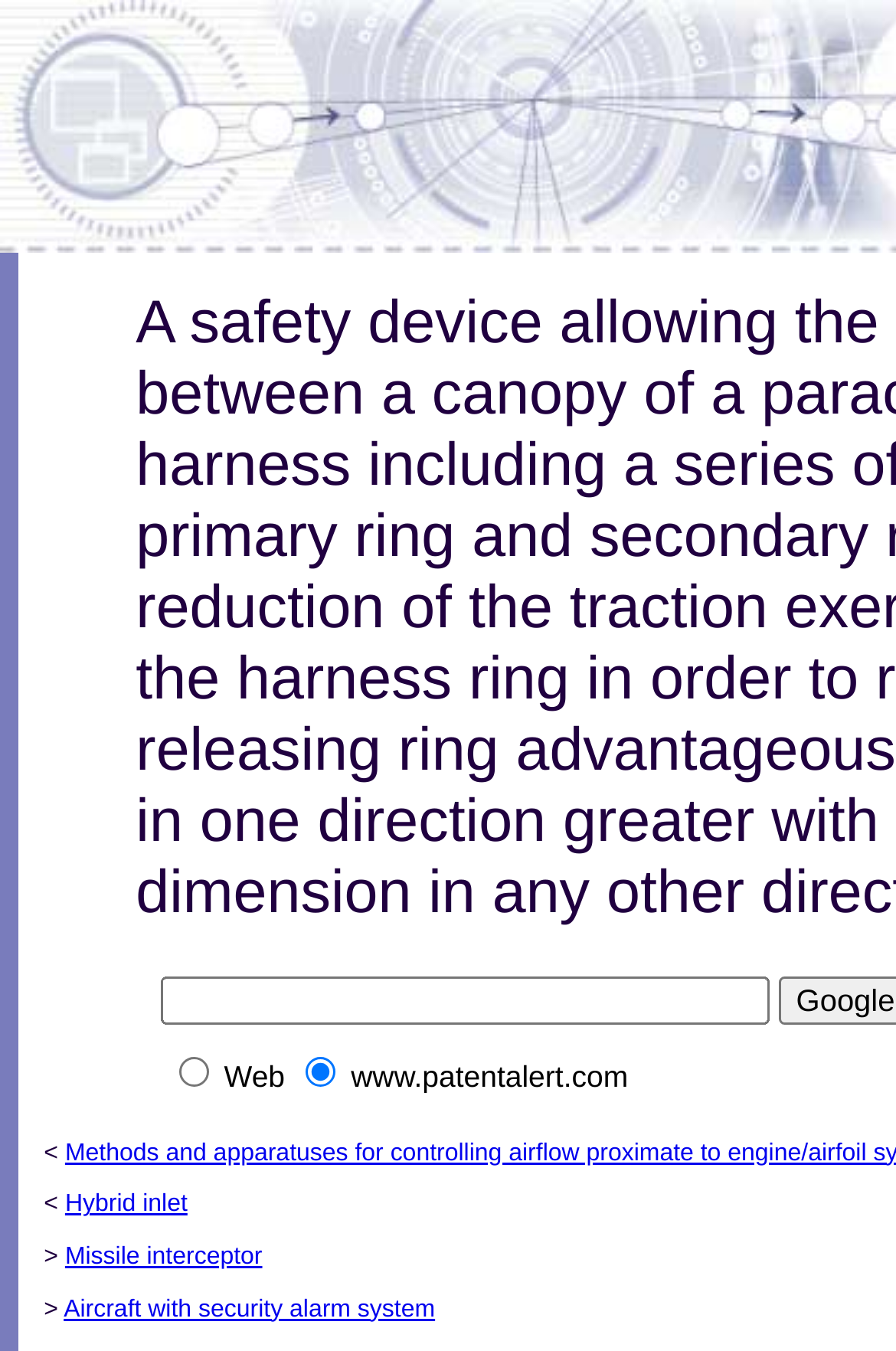Given the description: "Aircraft with security alarm system", determine the bounding box coordinates of the UI element. The coordinates should be formatted as four float numbers between 0 and 1, [left, top, right, bottom].

[0.071, 0.959, 0.486, 0.979]